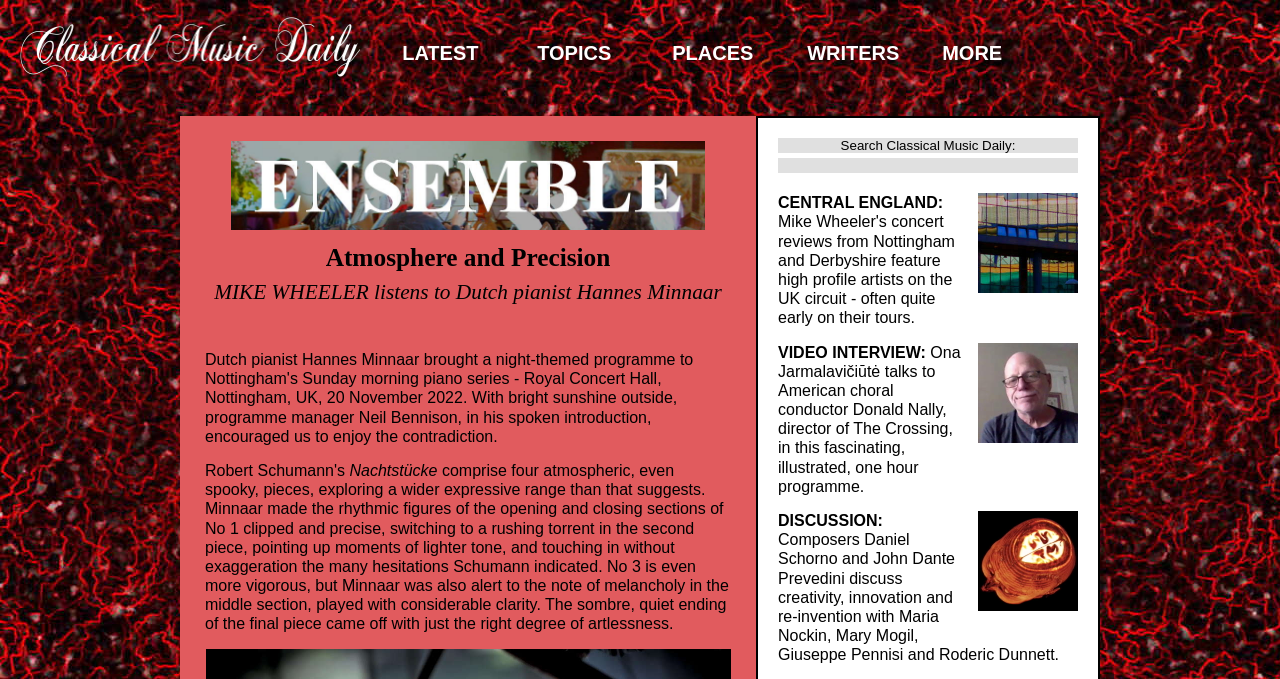Extract the bounding box coordinates of the UI element described by: "name="et_pb_contact_email_0" placeholder="Email Address"". The coordinates should include four float numbers ranging from 0 to 1, e.g., [left, top, right, bottom].

None